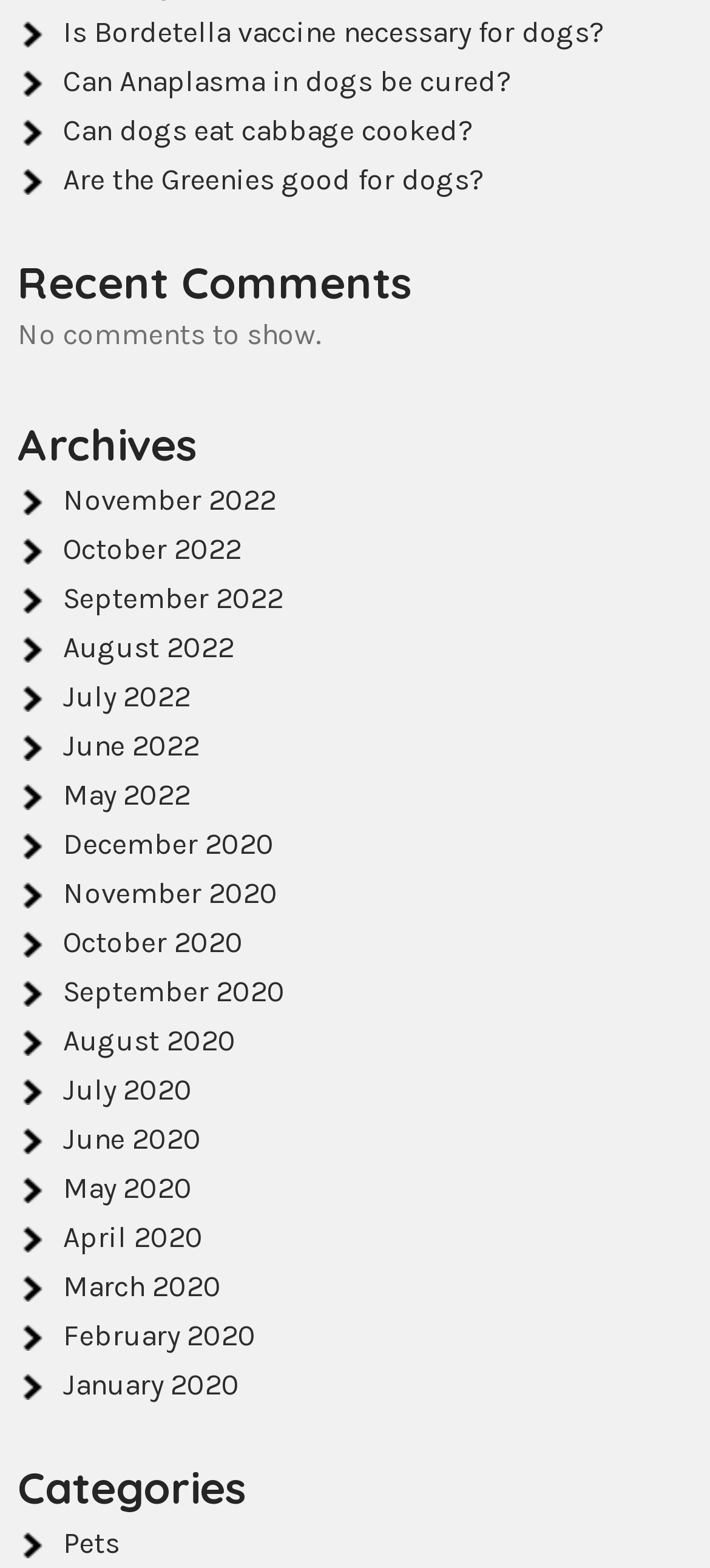How many comments are shown on the webpage?
Provide a comprehensive and detailed answer to the question.

The webpage has a section labeled 'Recent Comments' which contains the text 'No comments to show.' This indicates that there are no comments shown on the webpage.